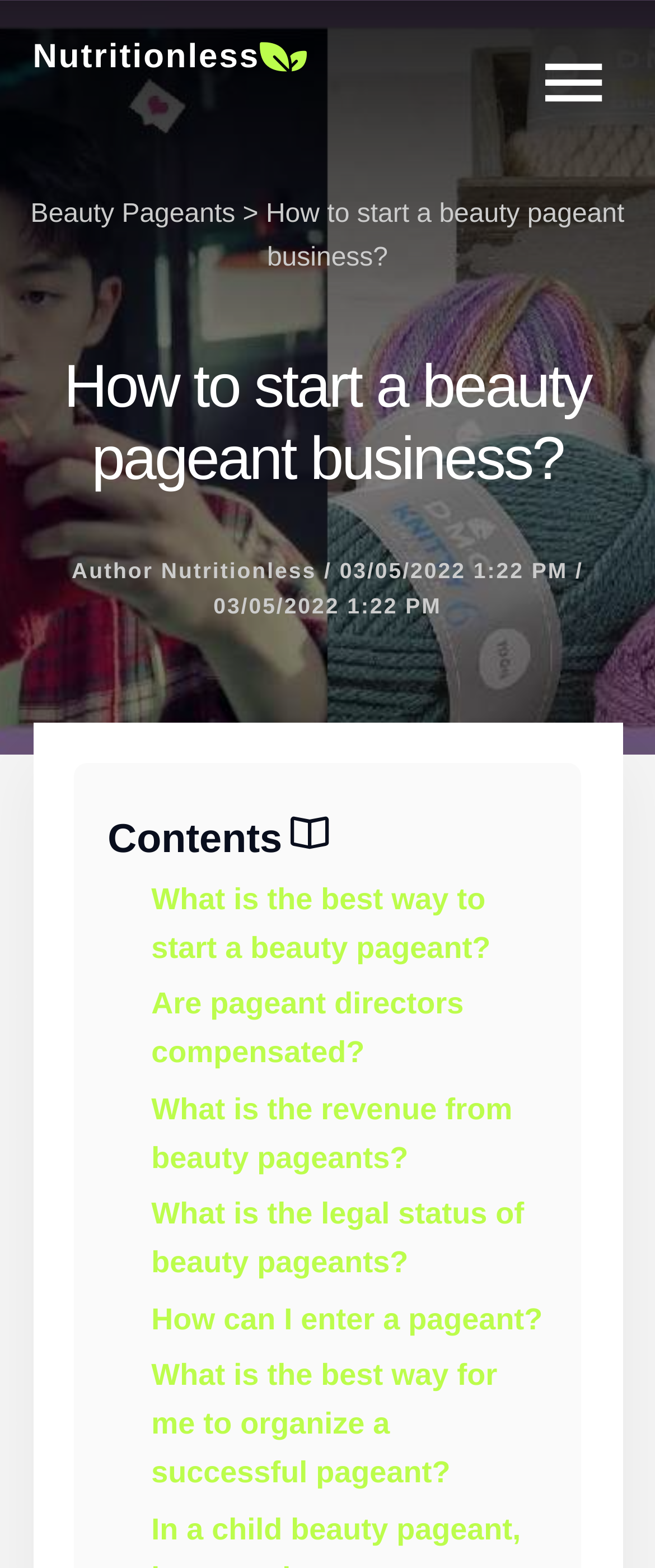What is the time of publication of the article?
Answer the question with a detailed and thorough explanation.

The publication time is mentioned below the main heading 'How to start a beauty pageant business?' as '1:22 PM'.